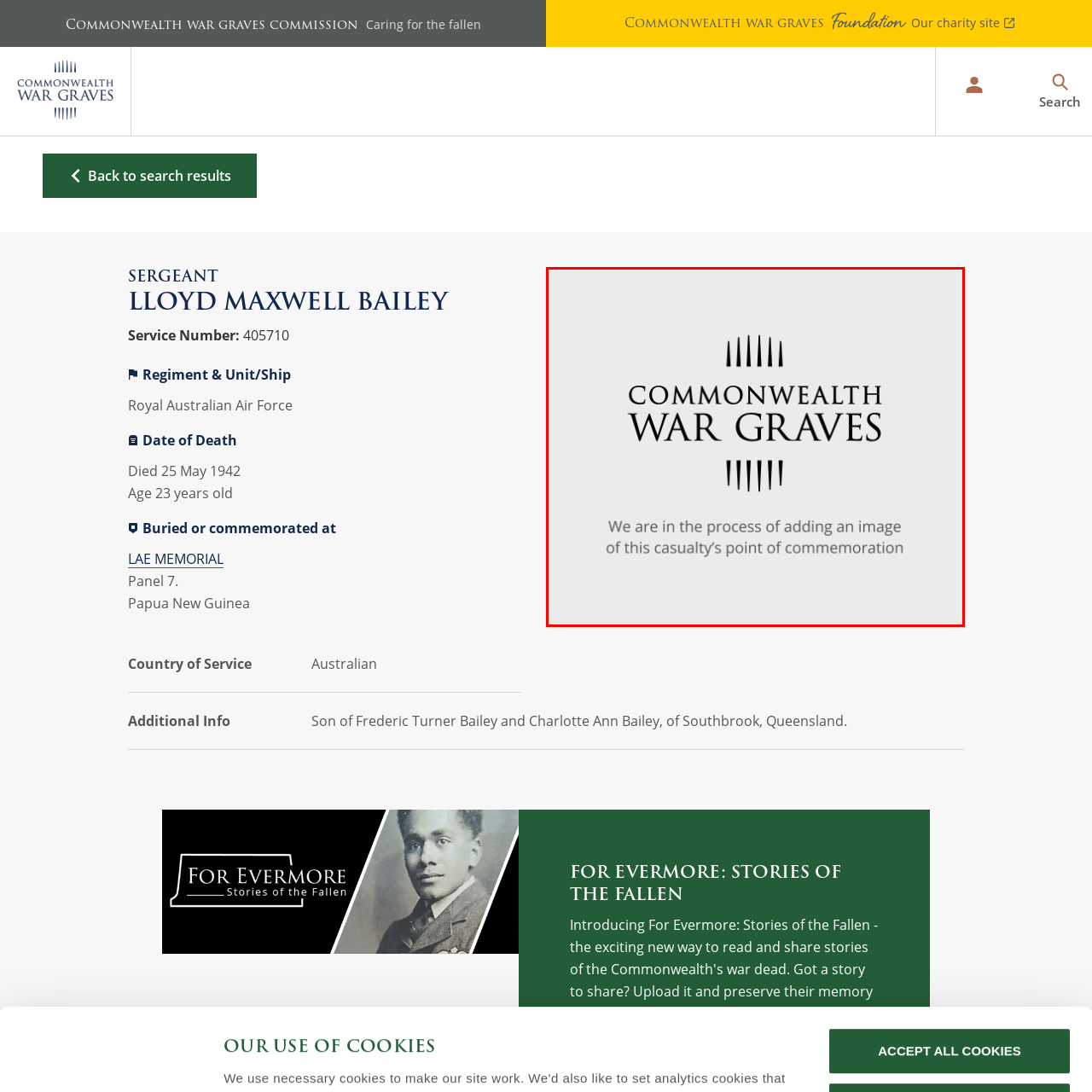Analyze the image surrounded by the red box and respond concisely: What is the organization doing to document casualties?

Adding images